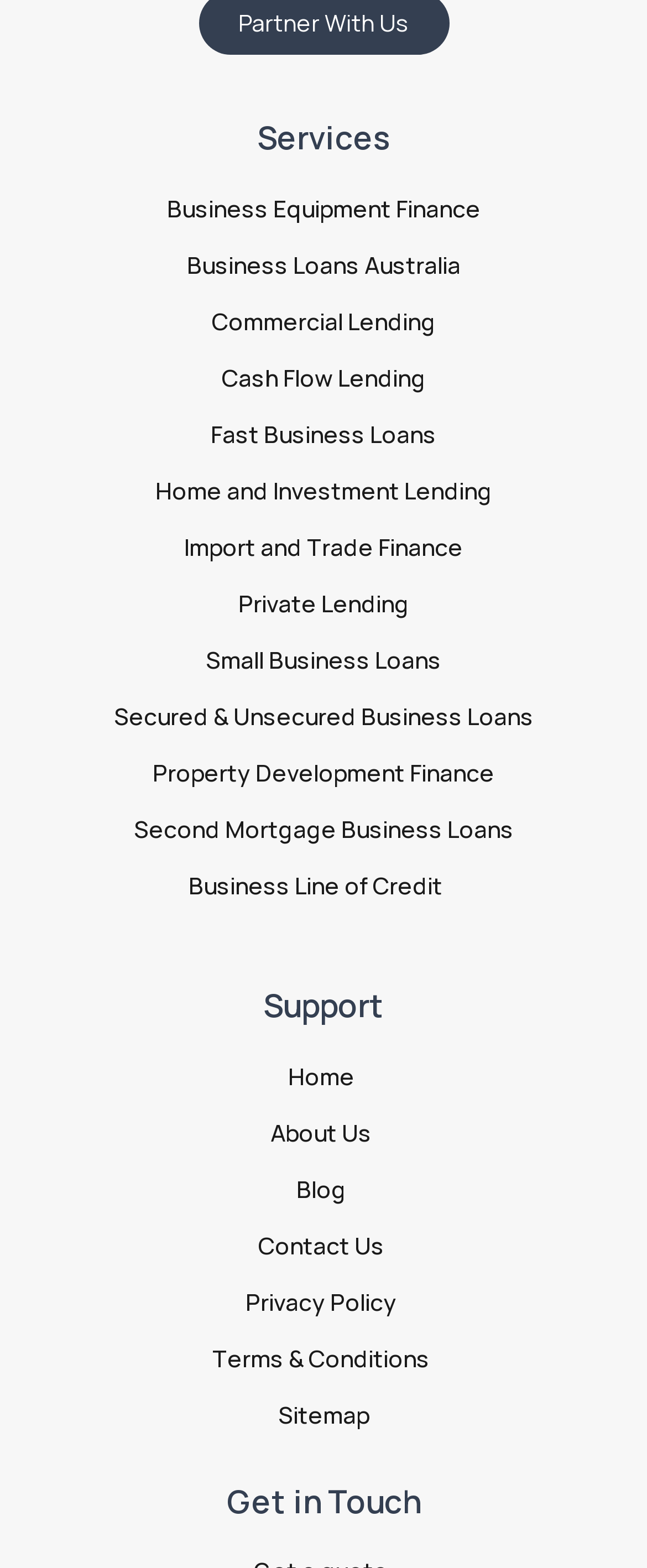Provide the bounding box coordinates of the section that needs to be clicked to accomplish the following instruction: "Click on Business Equipment Finance."

[0.103, 0.12, 0.897, 0.146]